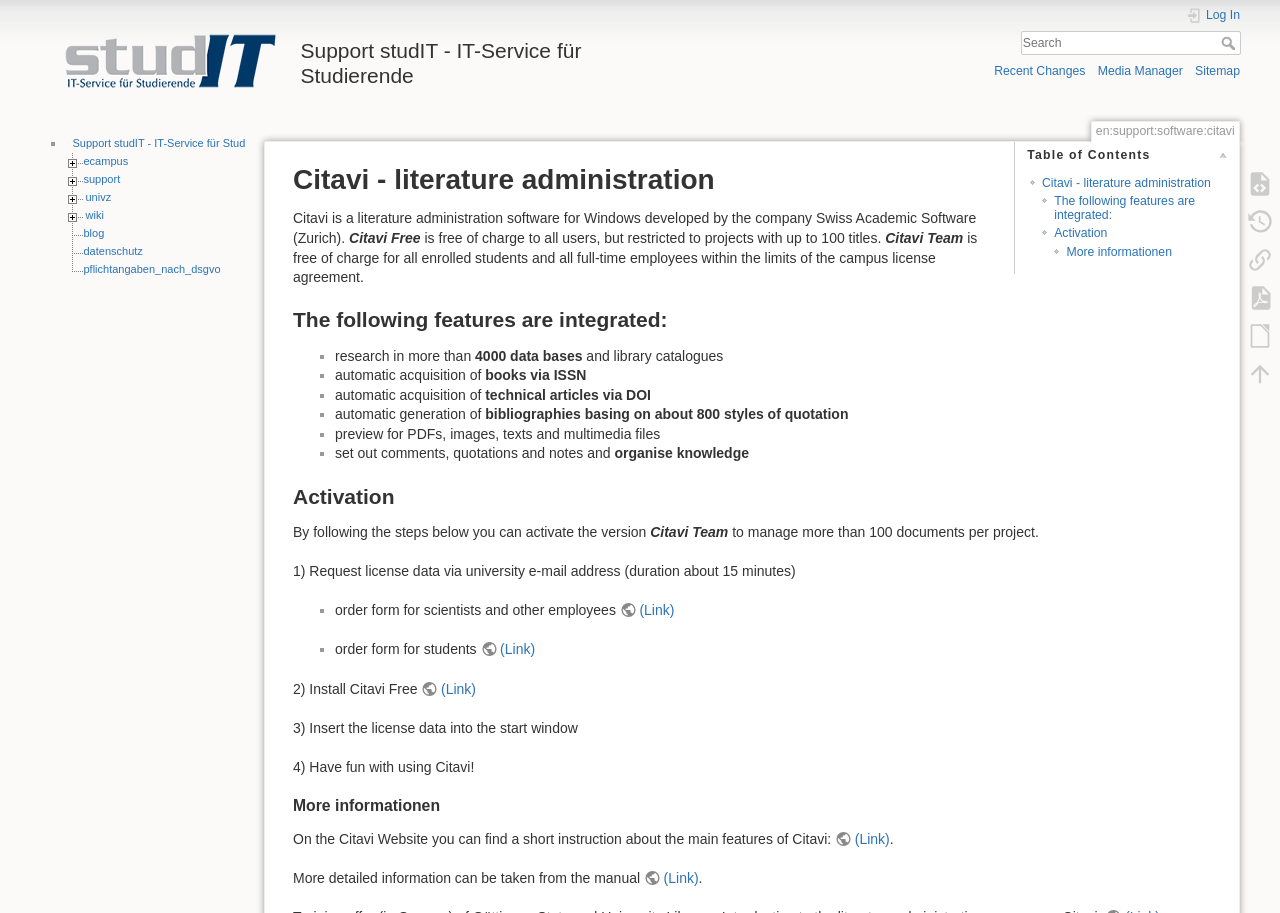Provide the bounding box coordinates for the UI element described in this sentence: "Citavi - literature administration". The coordinates should be four float values between 0 and 1, i.e., [left, top, right, bottom].

[0.814, 0.193, 0.946, 0.208]